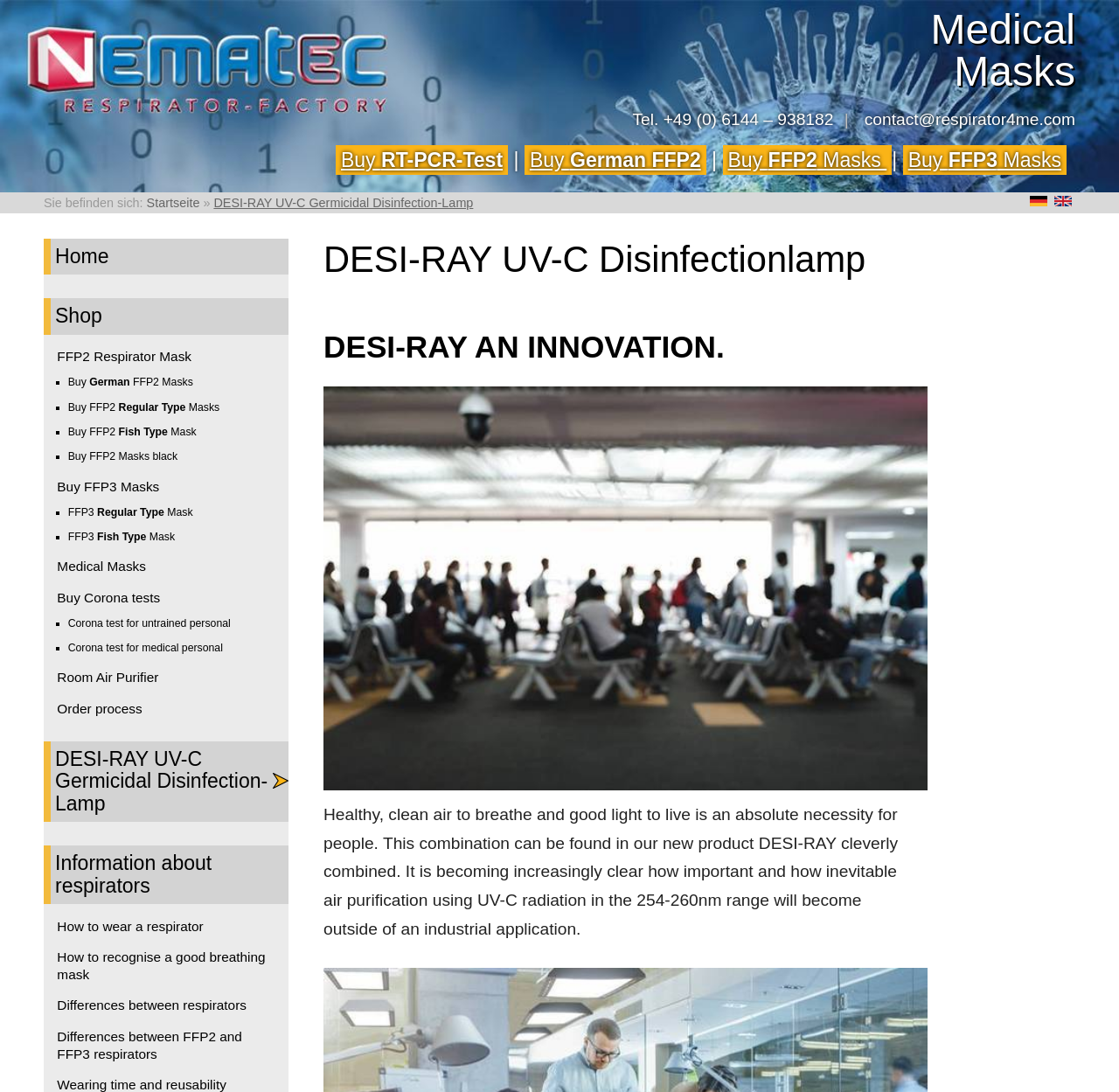Show me the bounding box coordinates of the clickable region to achieve the task as per the instruction: "Click on the 'Buy RT-PCR-Test' link".

[0.3, 0.133, 0.454, 0.16]